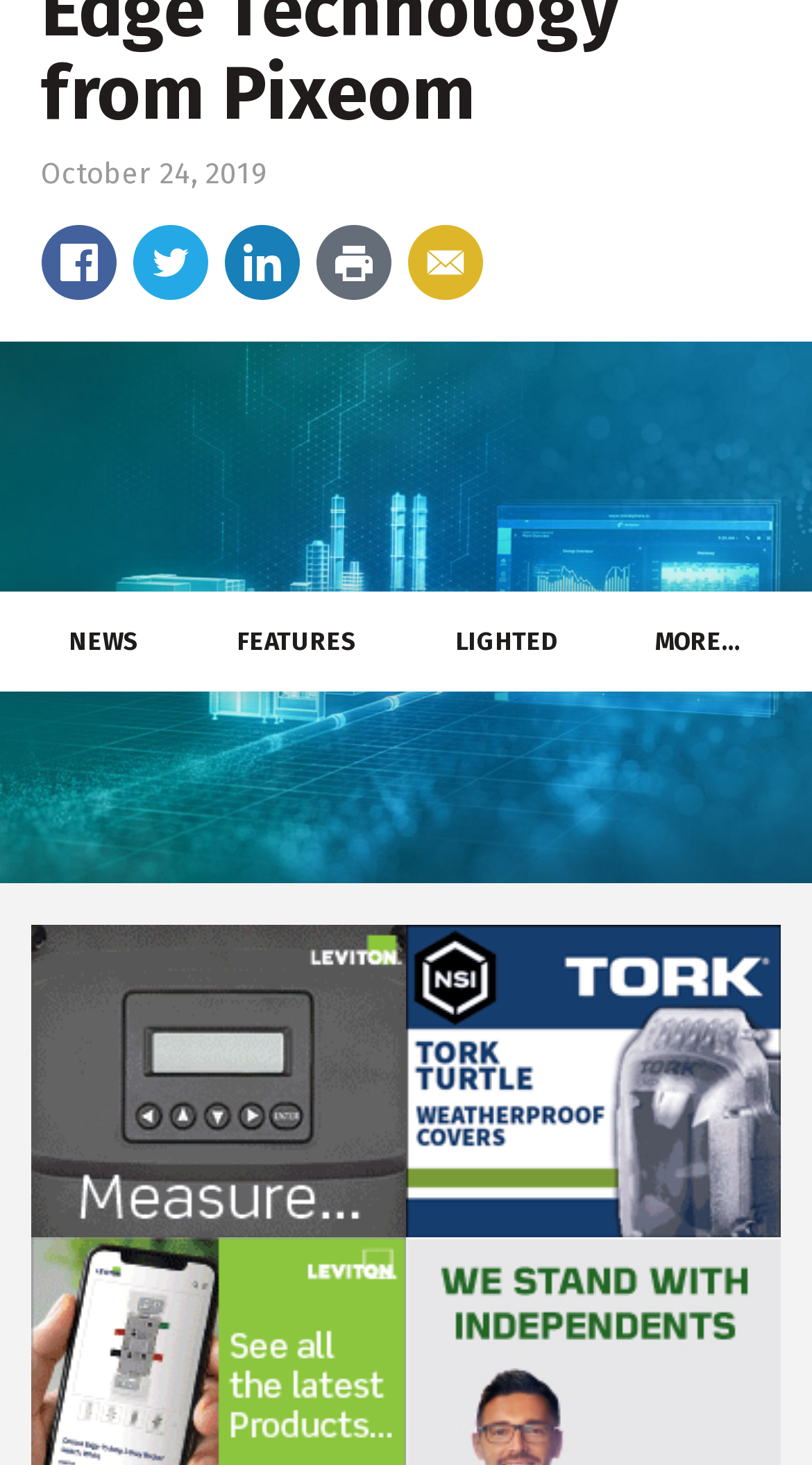Identify the bounding box for the element characterized by the following description: "LightED".

[0.548, 0.404, 0.7, 0.472]